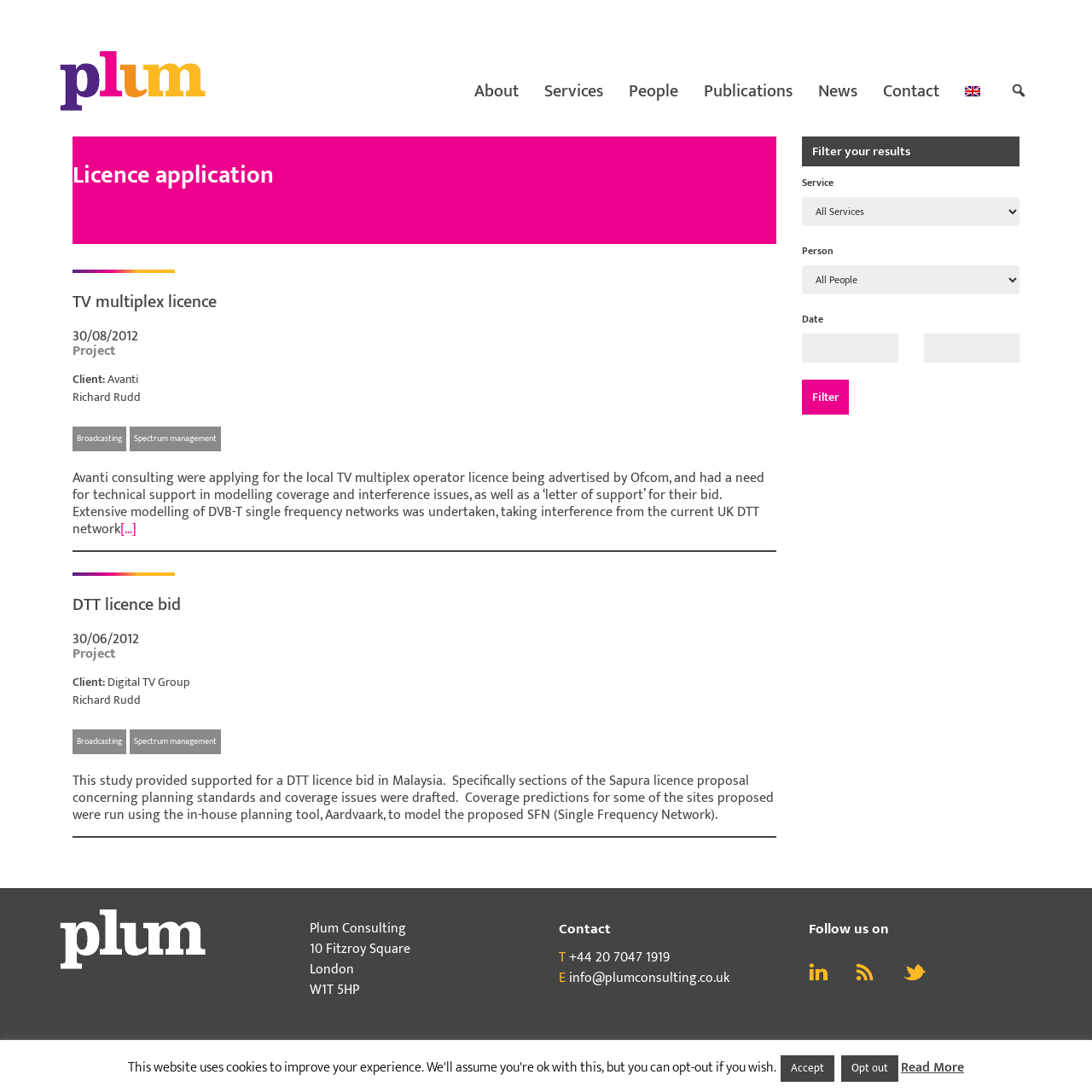Find the bounding box coordinates corresponding to the UI element with the description: "Contact Us". The coordinates should be formatted as [left, top, right, bottom], with values as floats between 0 and 1.

None